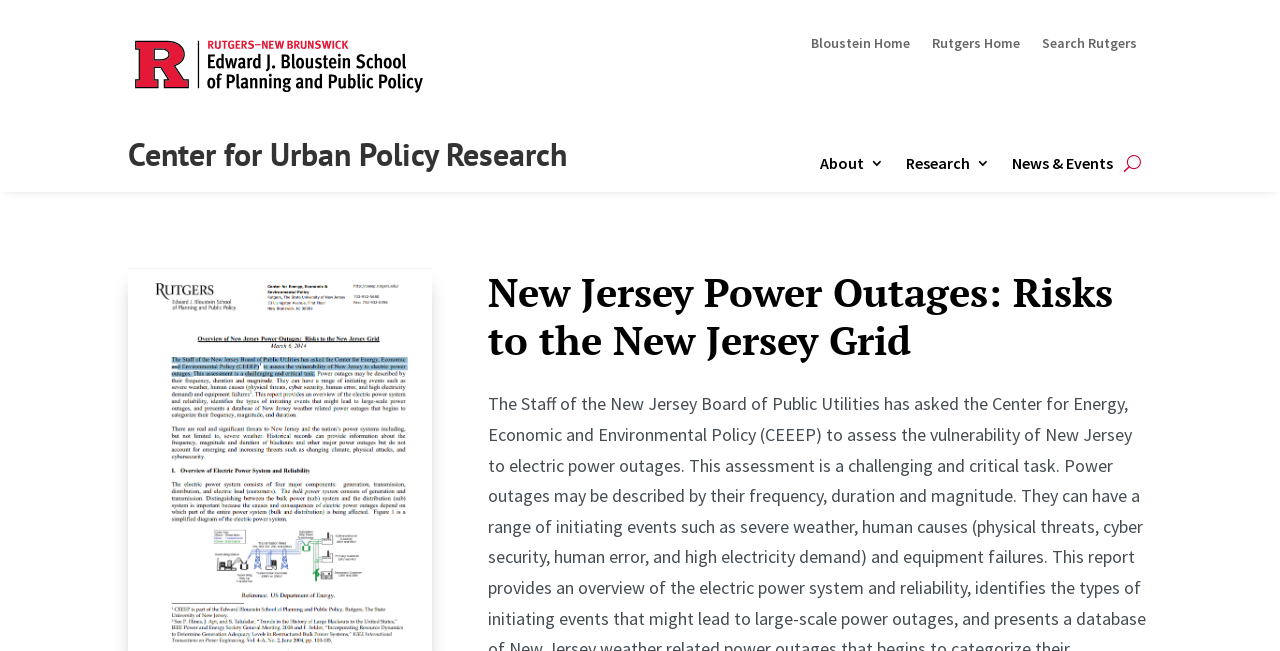How many main sections are in the page's navigation?
Answer with a single word or phrase by referring to the visual content.

3